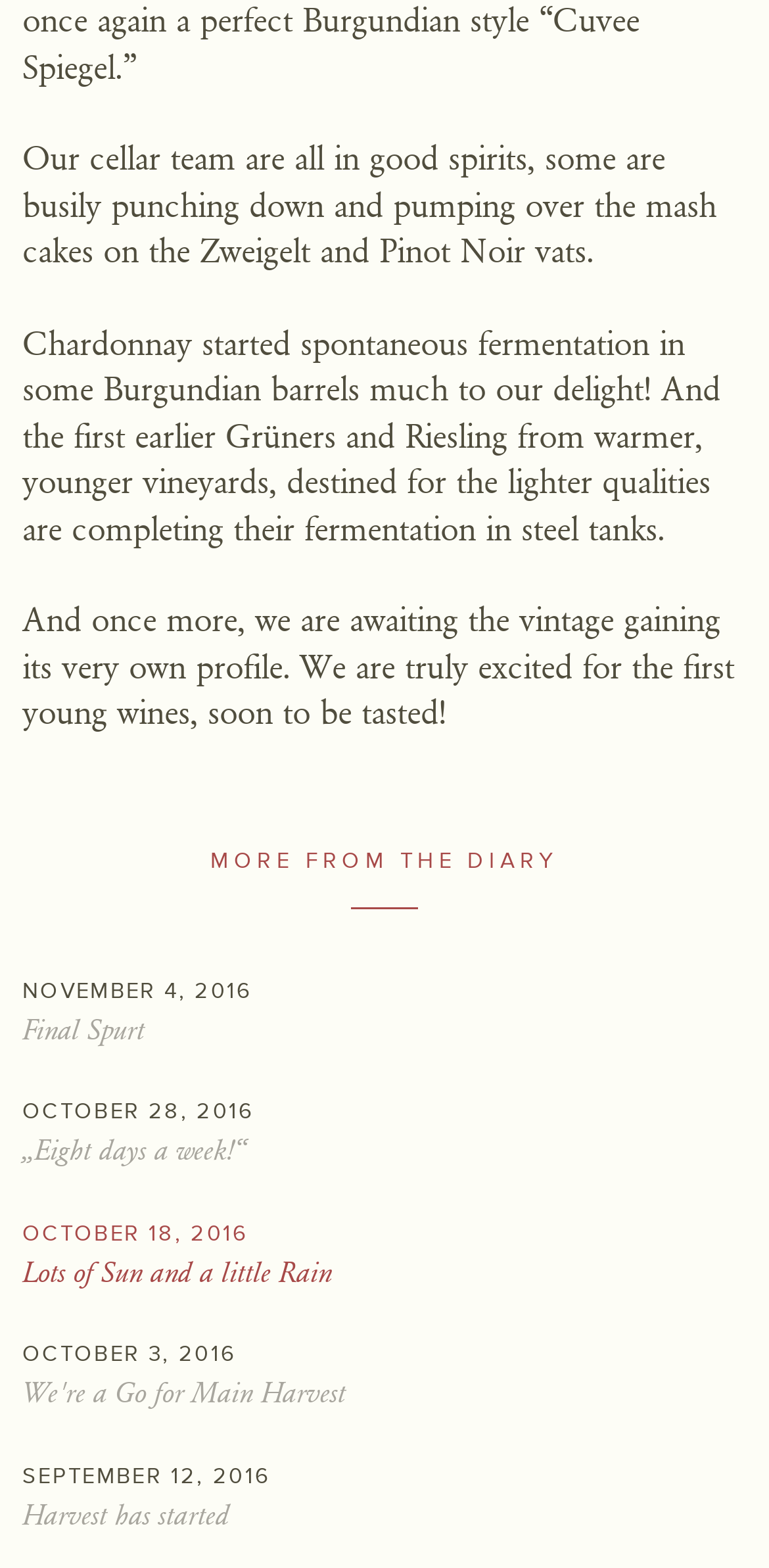Answer the following query concisely with a single word or phrase:
What is the phone number?

+43 2734 2172-0